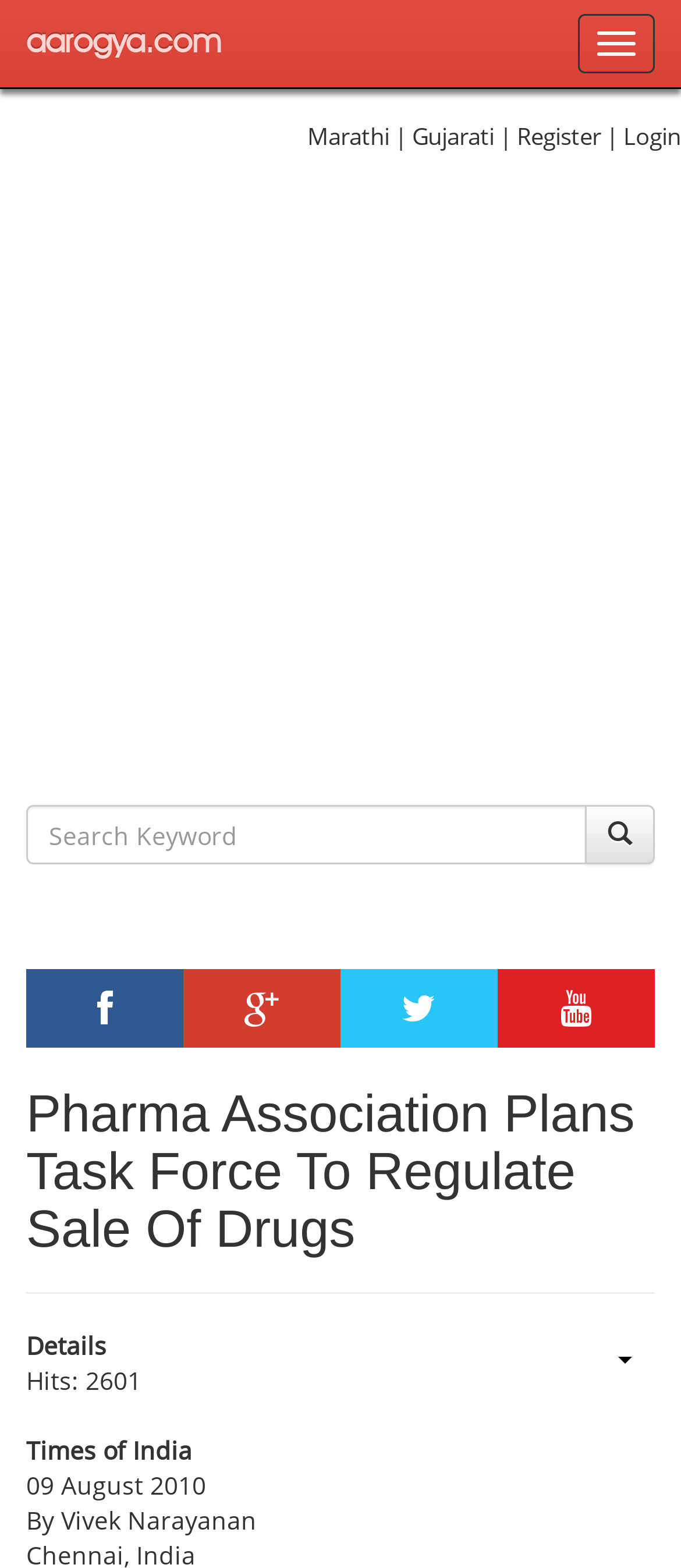Determine the bounding box coordinates of the clickable element necessary to fulfill the instruction: "Read news in Marathi". Provide the coordinates as four float numbers within the 0 to 1 range, i.e., [left, top, right, bottom].

[0.451, 0.077, 0.572, 0.097]